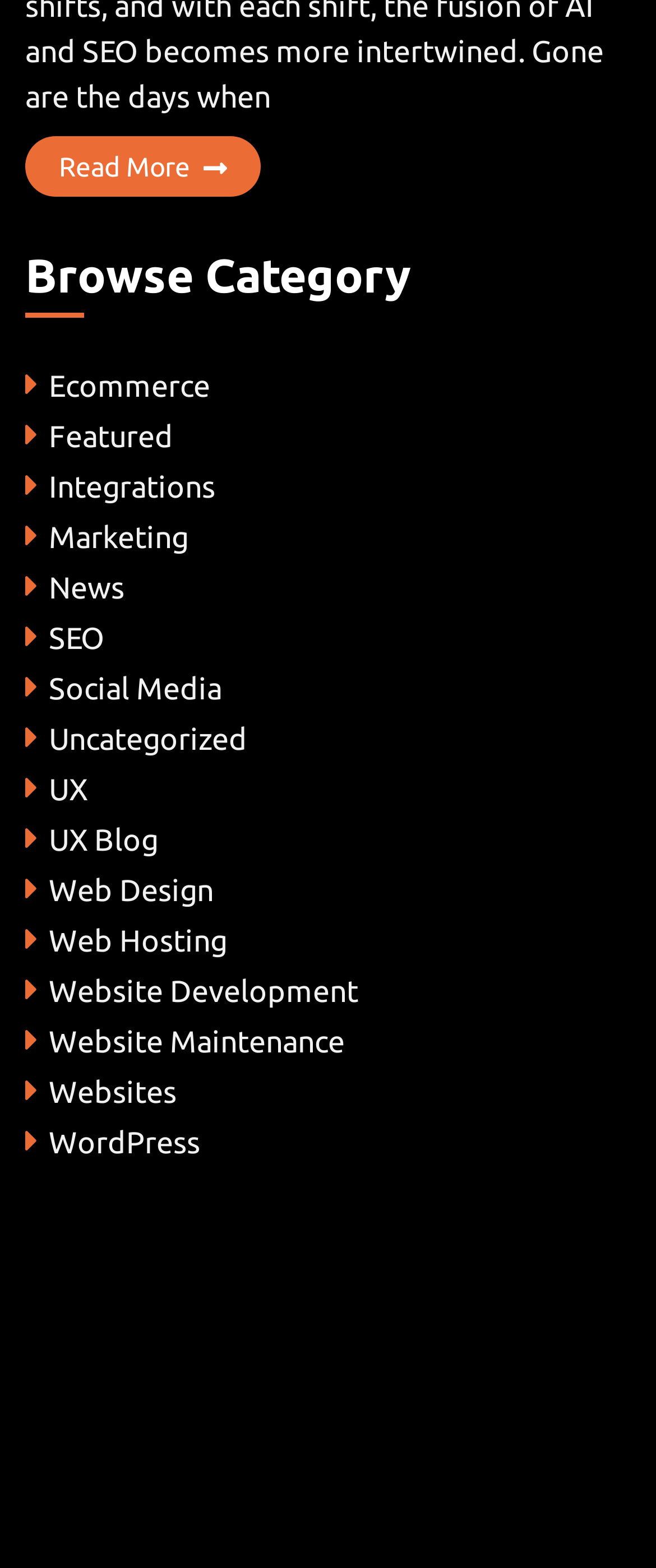Based on the image, please elaborate on the answer to the following question:
What is the first category listed?

I looked at the list of categories under the 'Browse Category' heading and found that the first one listed is 'Ecommerce'.